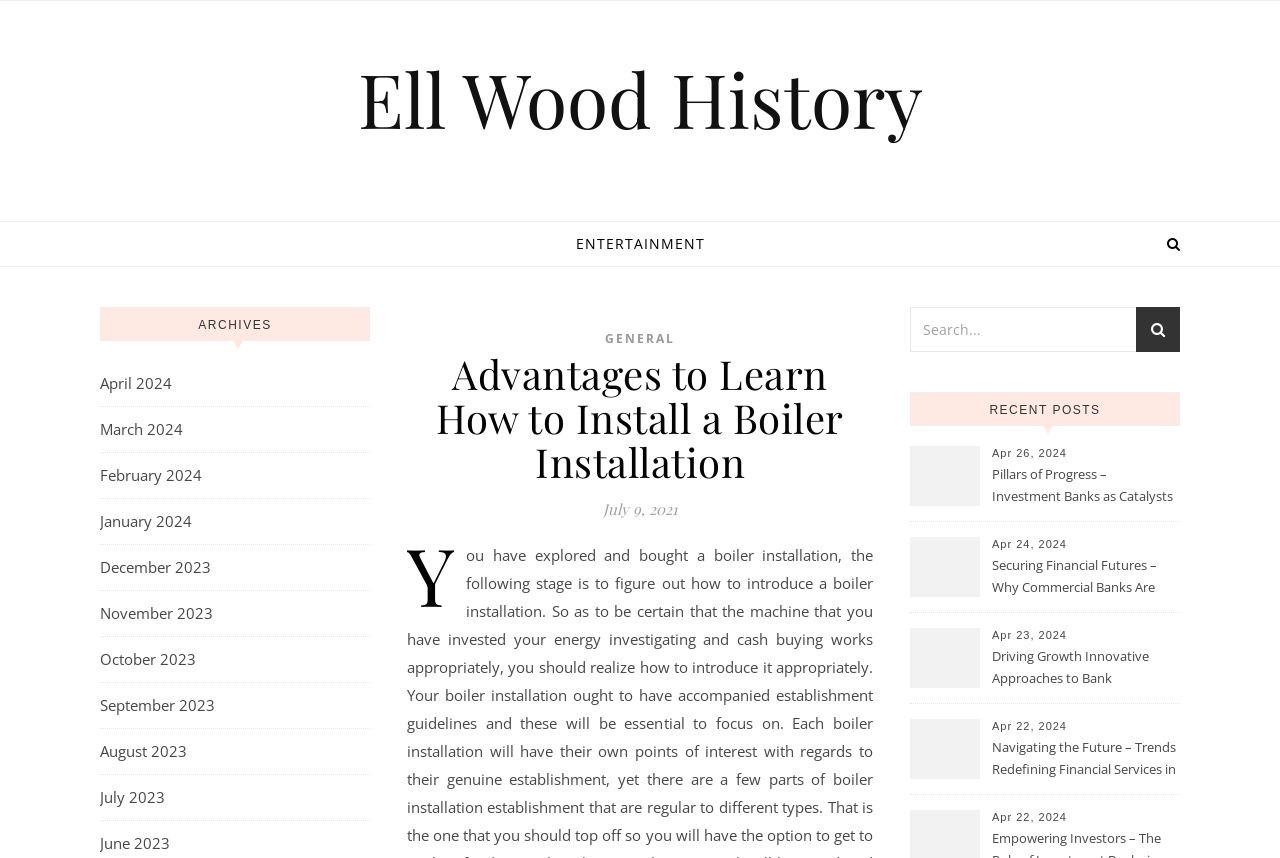Identify the bounding box coordinates of the region I need to click to complete this instruction: "View archives".

[0.151, 0.359, 0.216, 0.396]